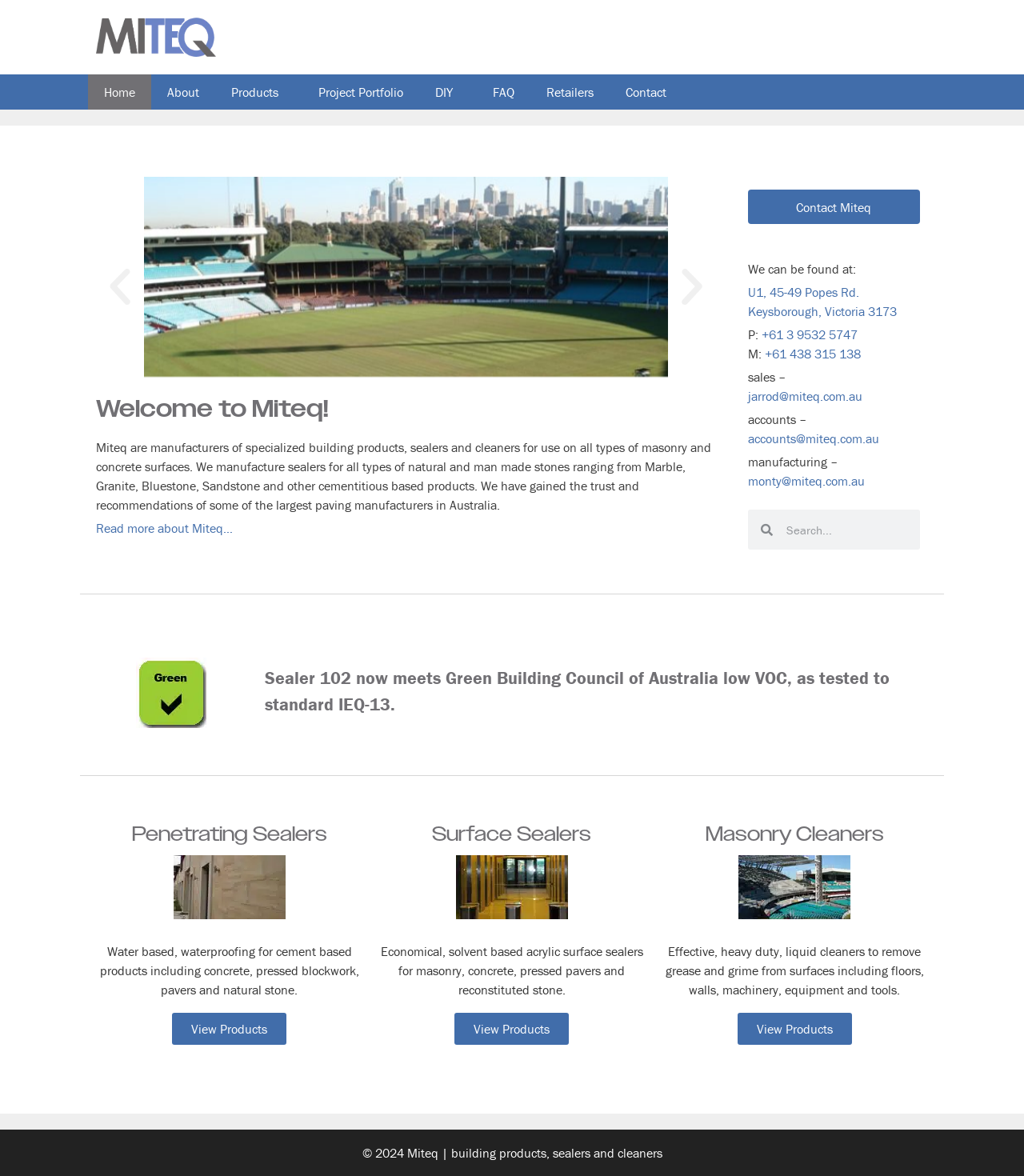Please provide the bounding box coordinate of the region that matches the element description: View Products. Coordinates should be in the format (top-left x, top-left y, bottom-right x, bottom-right y) and all values should be between 0 and 1.

[0.444, 0.861, 0.556, 0.888]